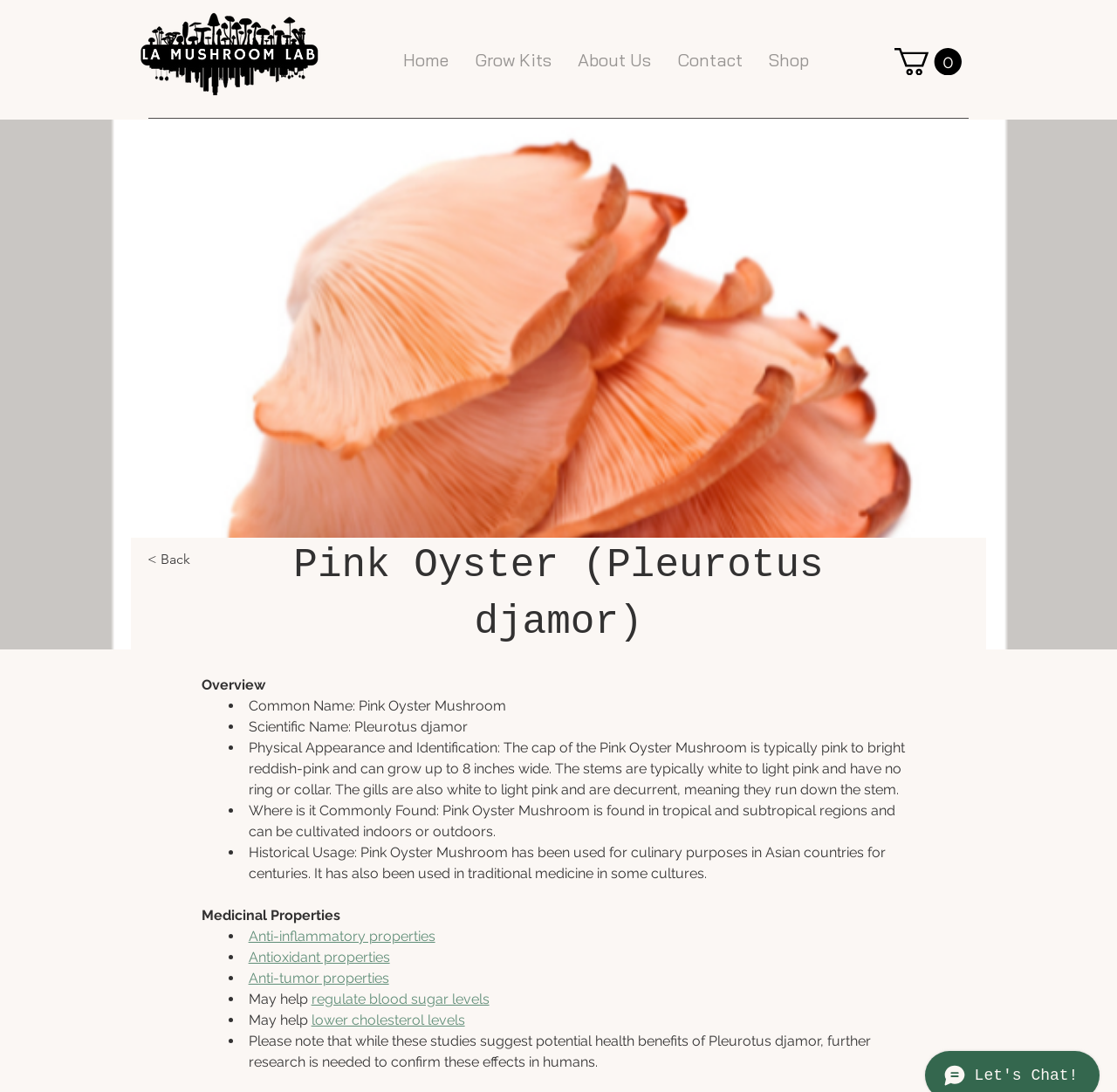Could you specify the bounding box coordinates for the clickable section to complete the following instruction: "Go to the 'About Us' page"?

[0.505, 0.044, 0.594, 0.066]